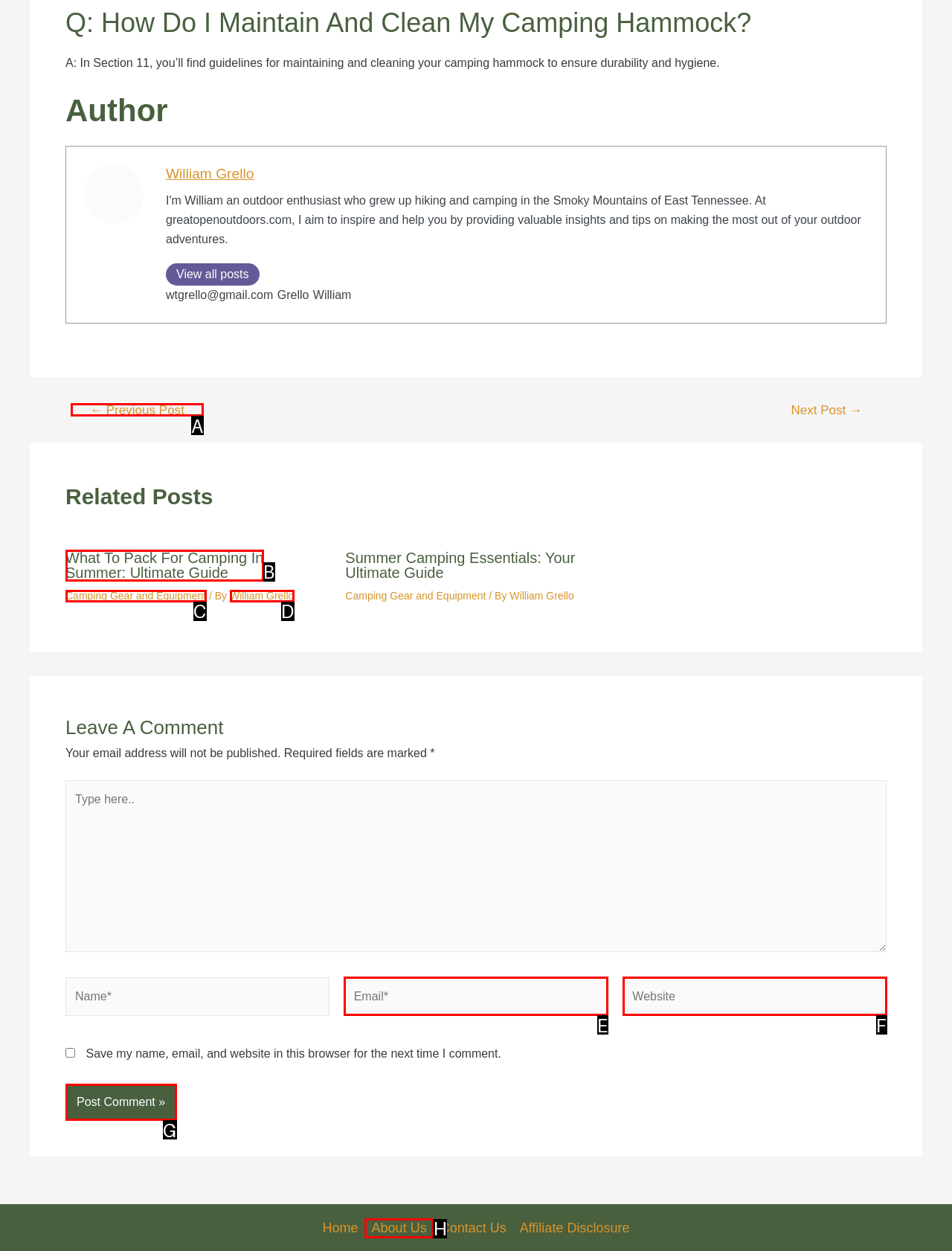Using the description: About Us, find the corresponding HTML element. Provide the letter of the matching option directly.

None